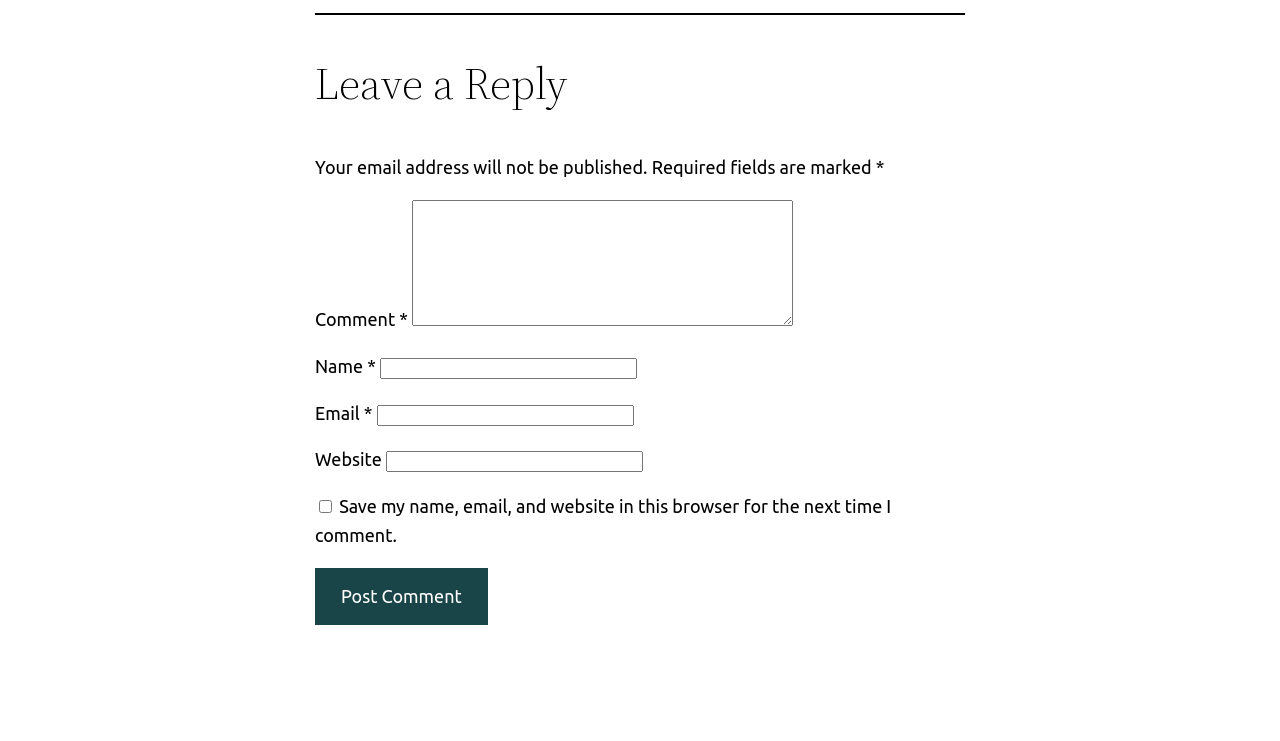Identify the bounding box for the UI element described as: "parent_node: Email * aria-describedby="email-notes" name="email"". The coordinates should be four float numbers between 0 and 1, i.e., [left, top, right, bottom].

[0.294, 0.546, 0.495, 0.574]